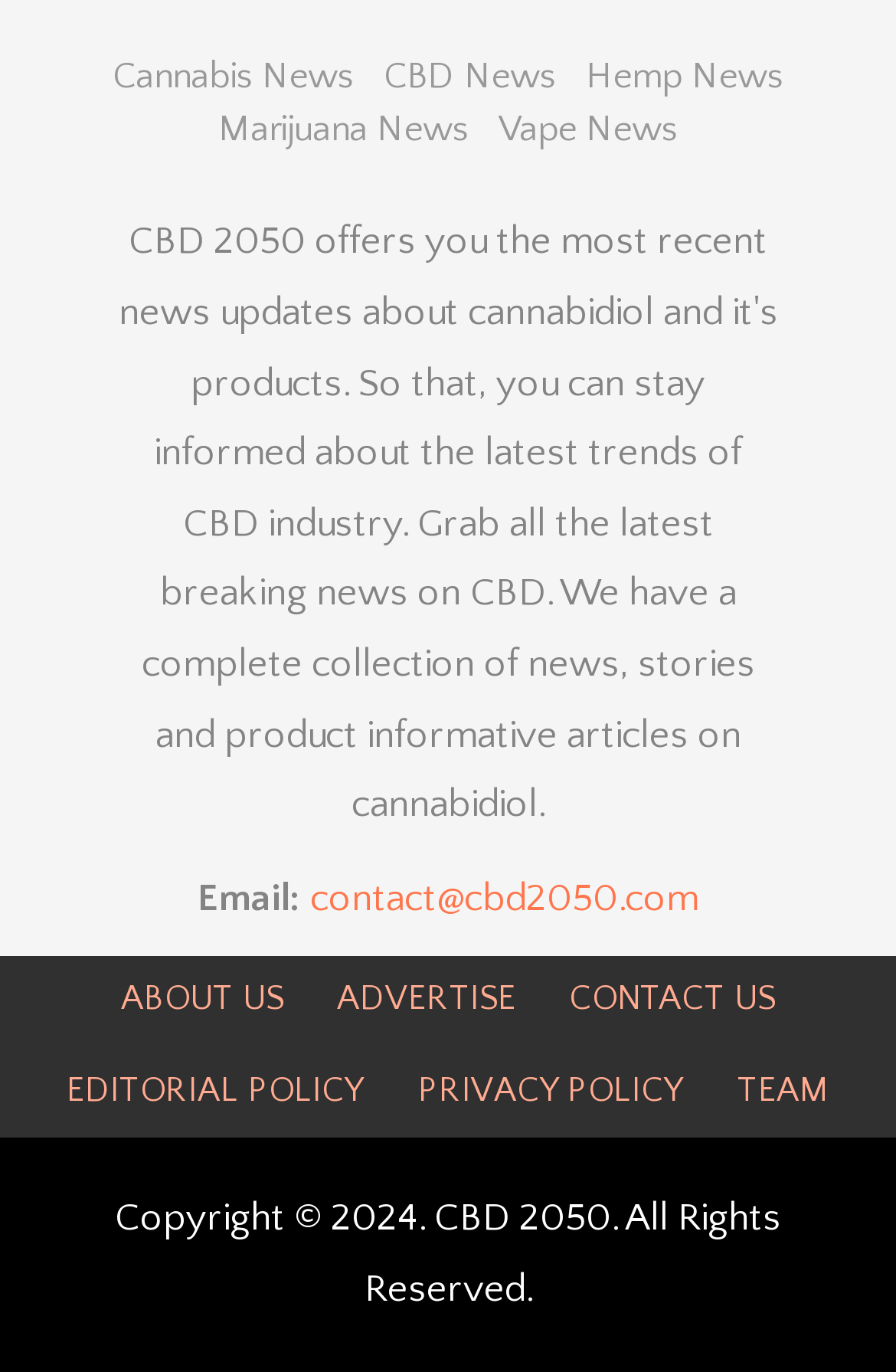Identify the bounding box coordinates of the region that should be clicked to execute the following instruction: "Click on Cannabis News".

[0.126, 0.041, 0.395, 0.071]